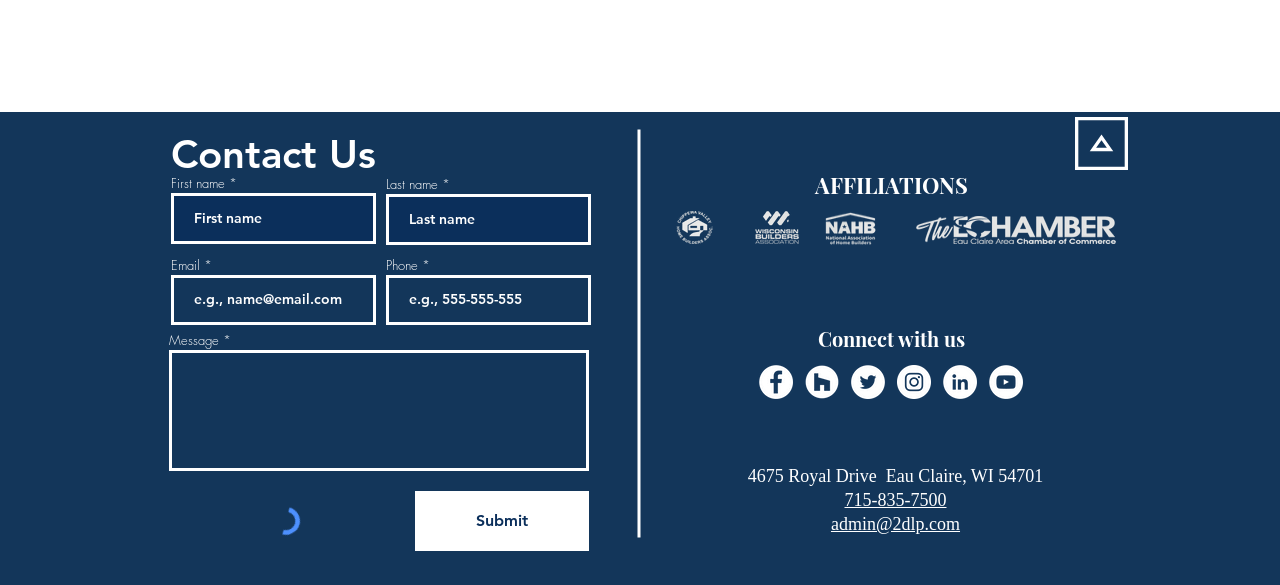Give a short answer to this question using one word or a phrase:
How can users connect with the organization on social media?

Facebook, Houzz, Twitter, Instagram, LinkedIn, YouTube